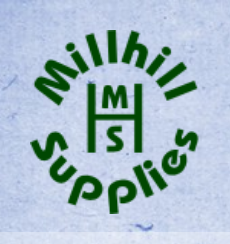Please provide a comprehensive response to the question based on the details in the image: What is the primary distributor for Sherline?

According to the caption, Millhill Supplies Ltd. serves as the primary distributor for Sherline, a US manufacturer specializing in precision lathes.